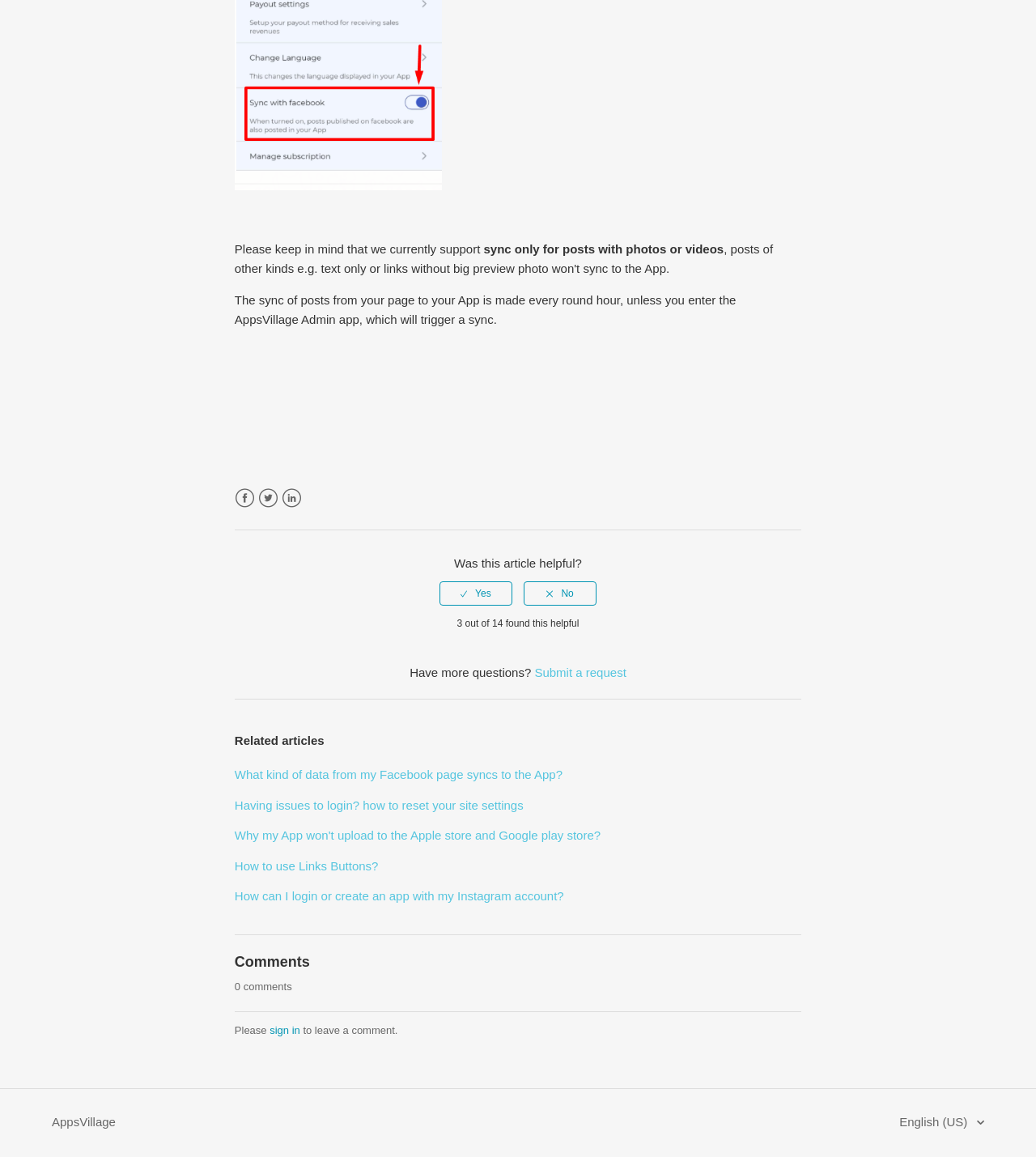What is required to leave a comment on the page?
Use the image to give a comprehensive and detailed response to the question.

The webpage states 'Please sign in to leave a comment', indicating that users must sign in to their account before they can leave a comment on the page.